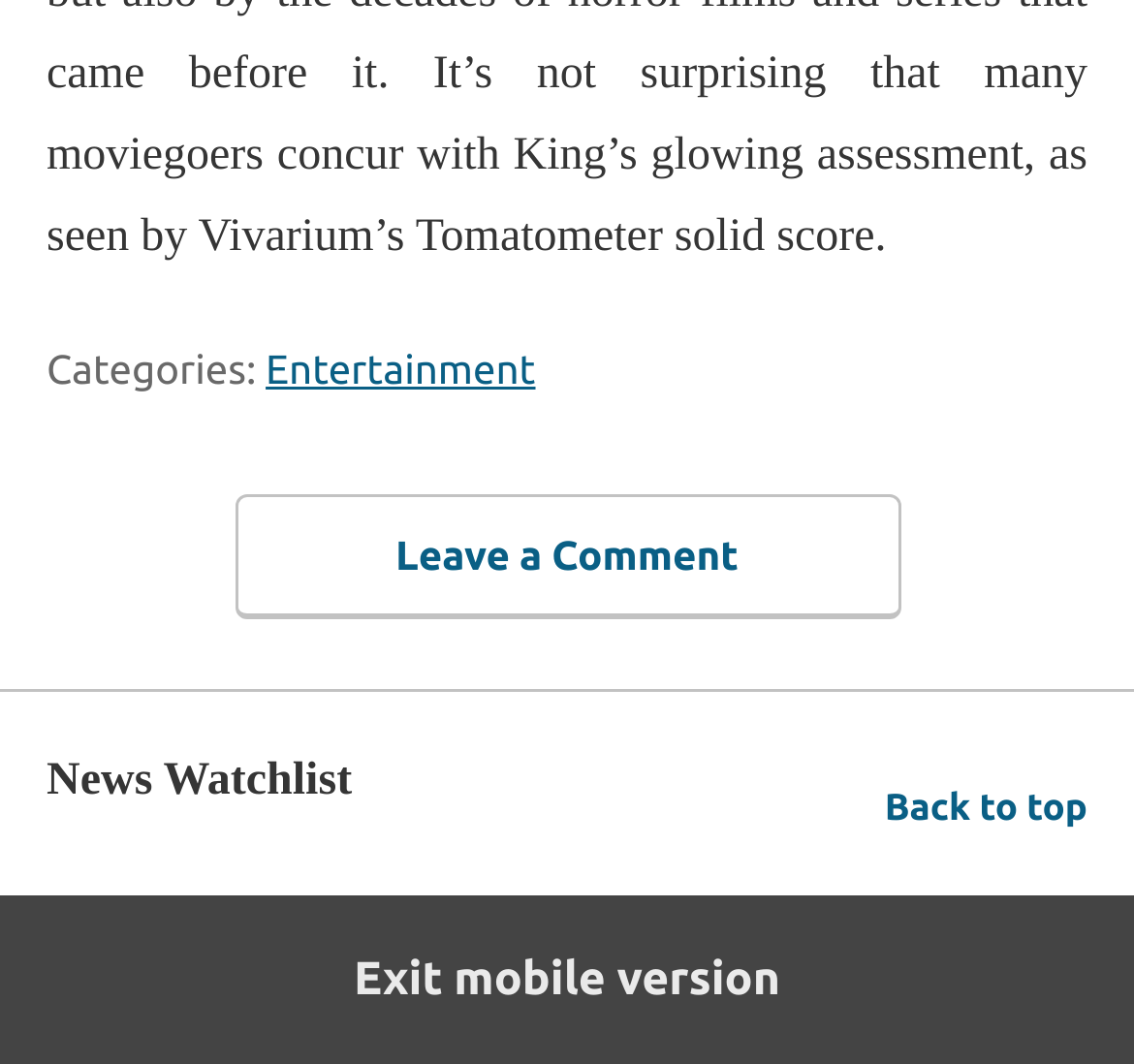What is the purpose of the link at the bottom of the page? Based on the image, give a response in one word or a short phrase.

Exit mobile version